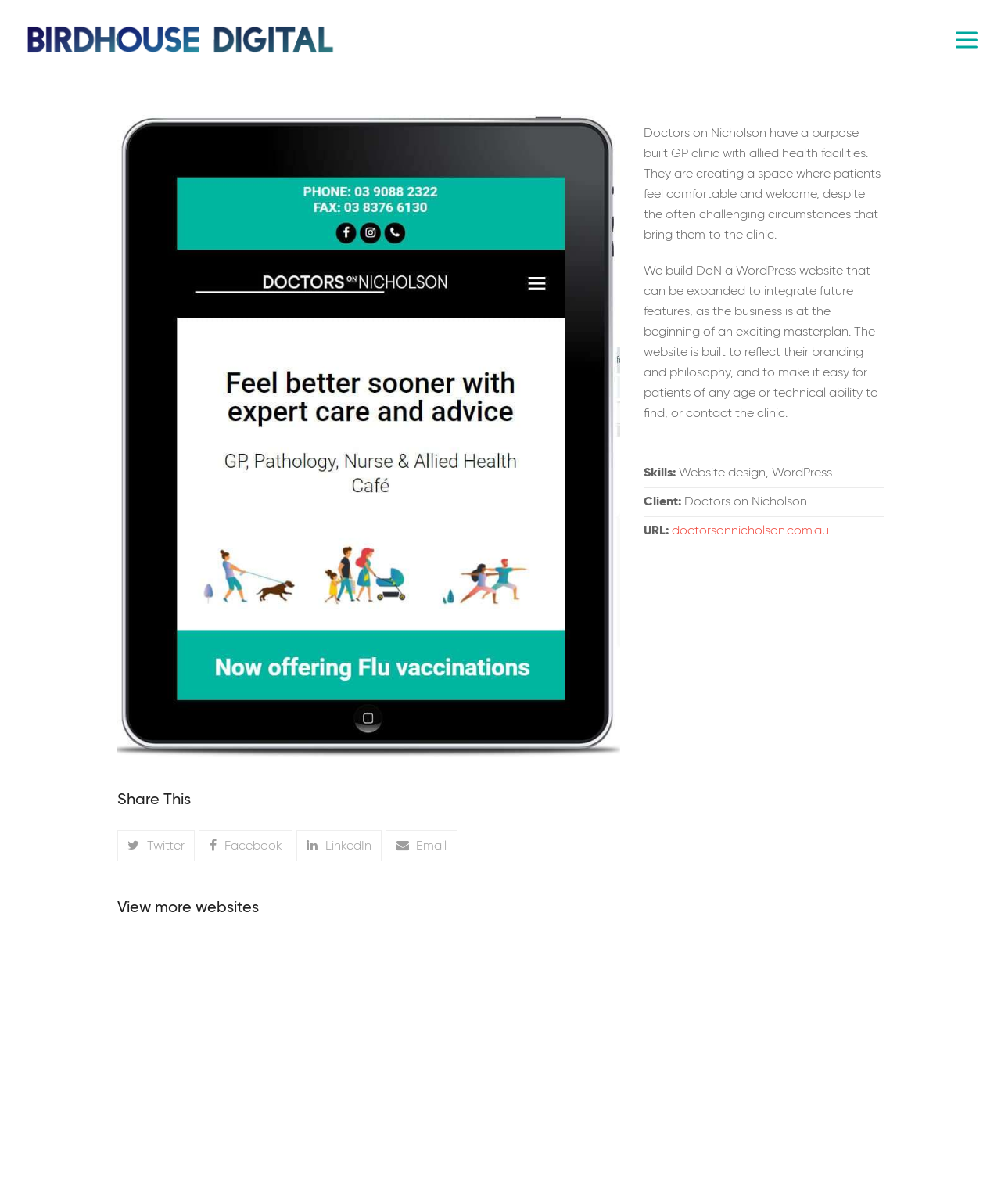Please identify the bounding box coordinates of the element on the webpage that should be clicked to follow this instruction: "View more websites". The bounding box coordinates should be given as four float numbers between 0 and 1, formatted as [left, top, right, bottom].

[0.117, 0.745, 0.883, 0.766]